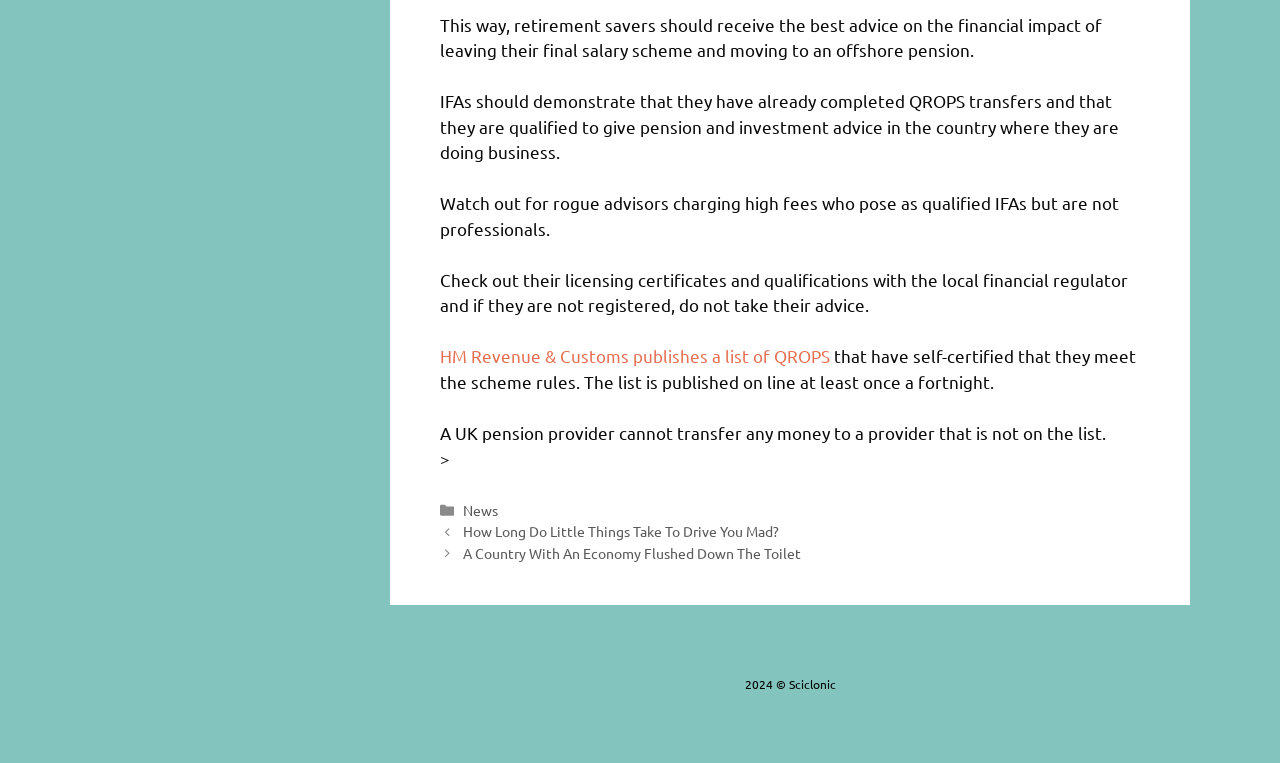What is the name of the website's copyright holder?
Provide a well-explained and detailed answer to the question.

The footer of the webpage displays the copyright information '2024 © Sciclonic', indicating that Sciclonic is the copyright holder of the website.